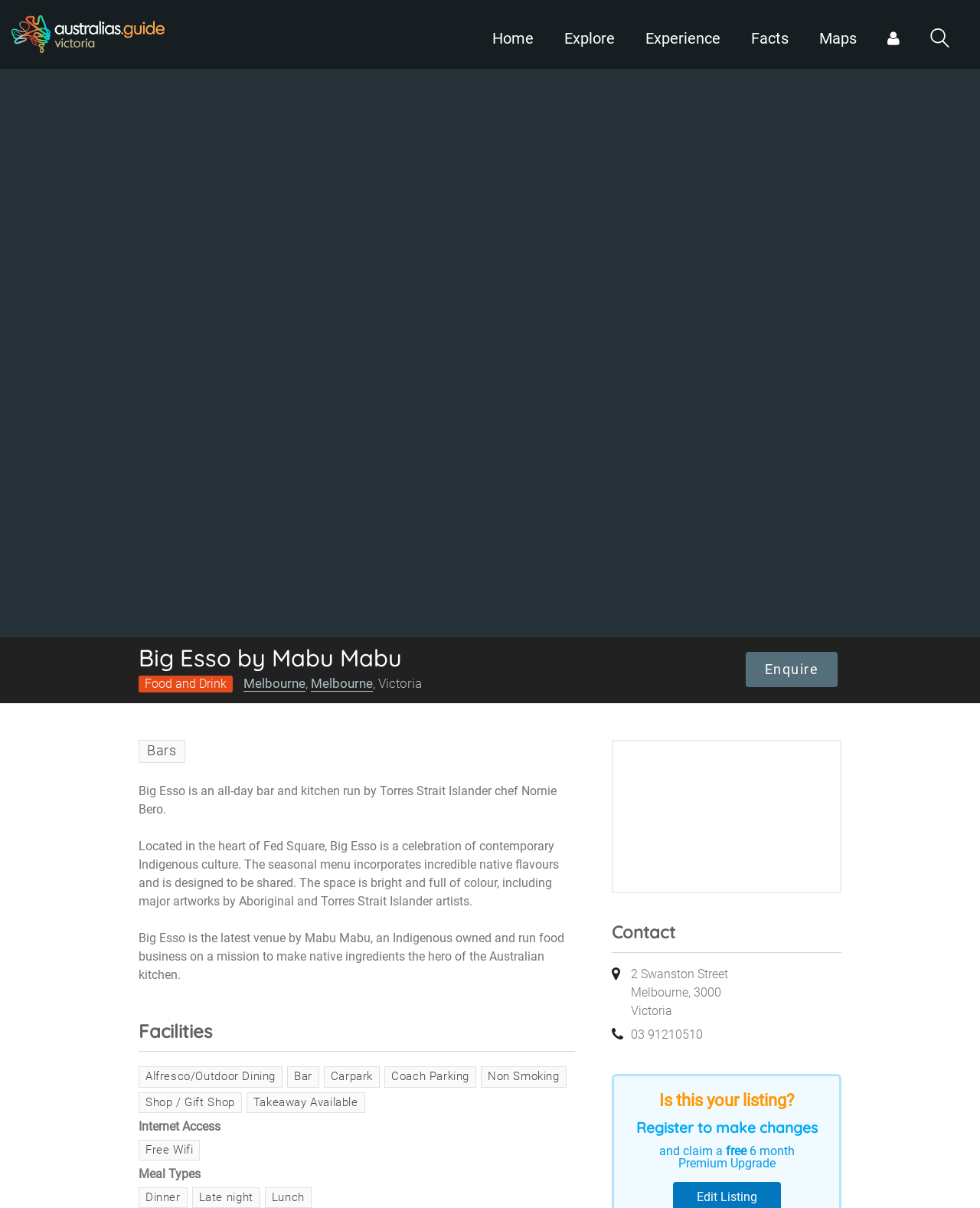Please determine the bounding box coordinates of the element's region to click in order to carry out the following instruction: "Check the 'Contact' details". The coordinates should be four float numbers between 0 and 1, i.e., [left, top, right, bottom].

[0.624, 0.764, 0.859, 0.789]